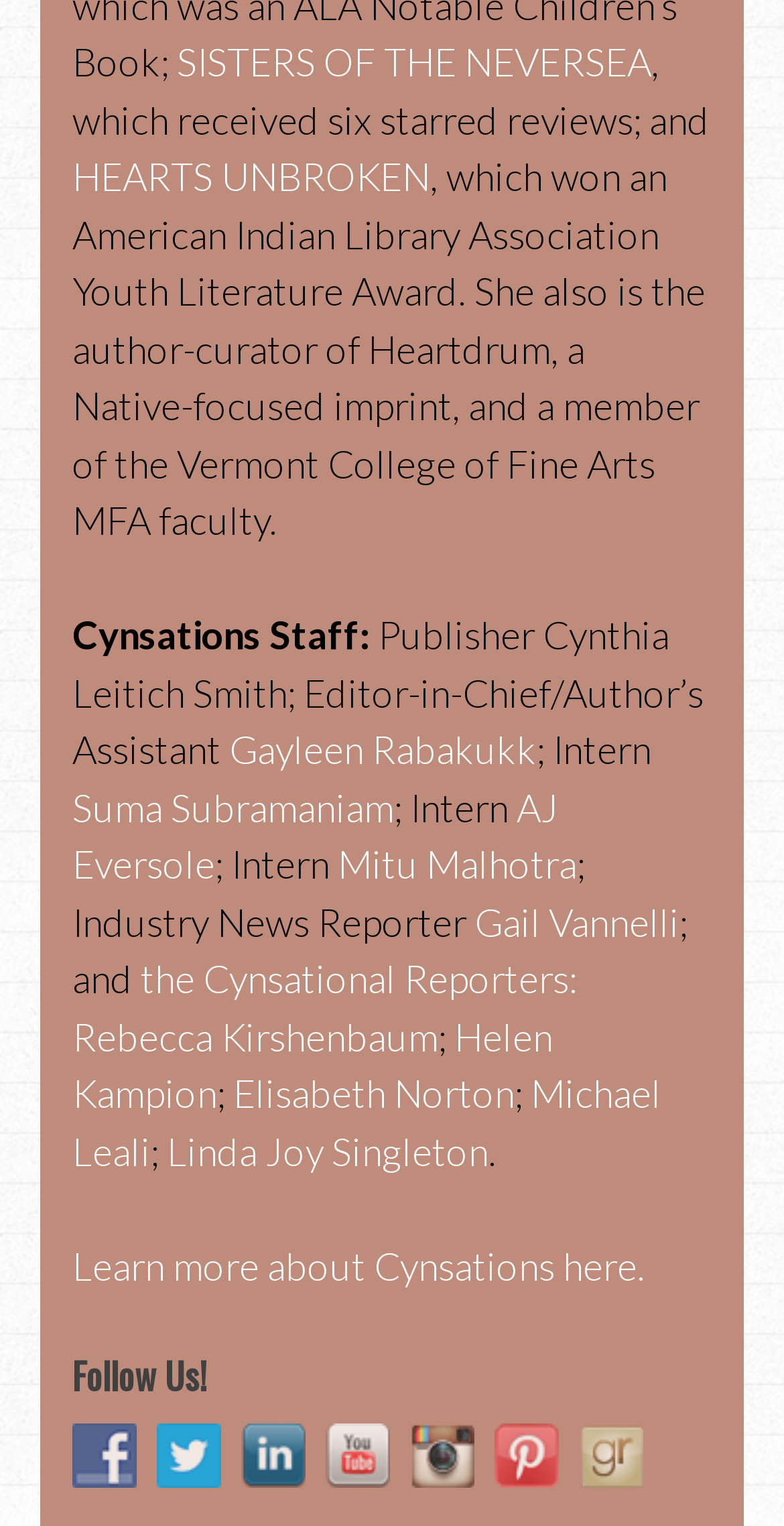Locate the bounding box of the UI element described in the following text: "Michael Leali".

[0.092, 0.701, 0.844, 0.769]